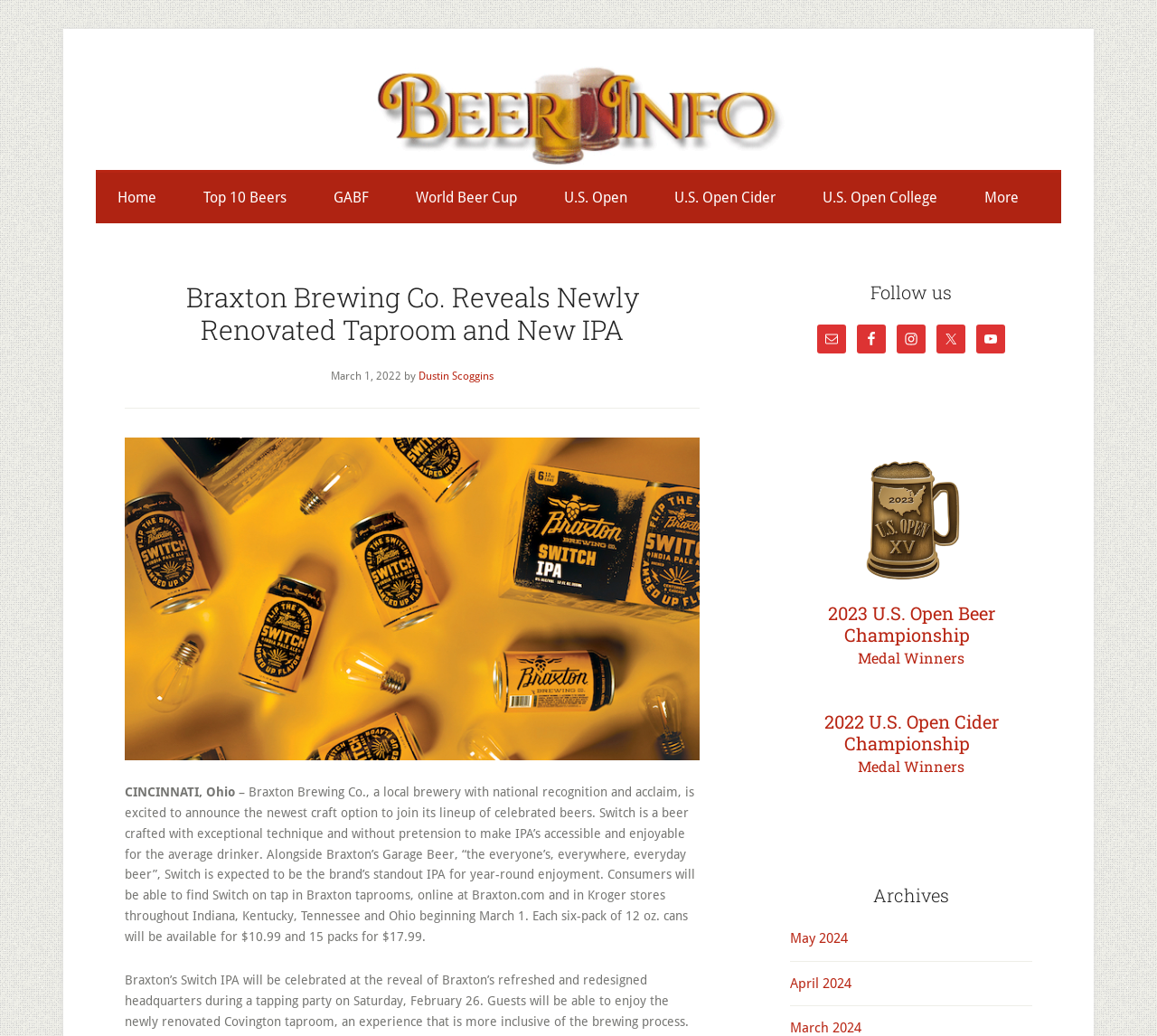What is the date of the article?
Please respond to the question with a detailed and thorough explanation.

I found the answer by looking at the time element in the header section of the webpage, which says 'March 1, 2022'. This is the date of the article.